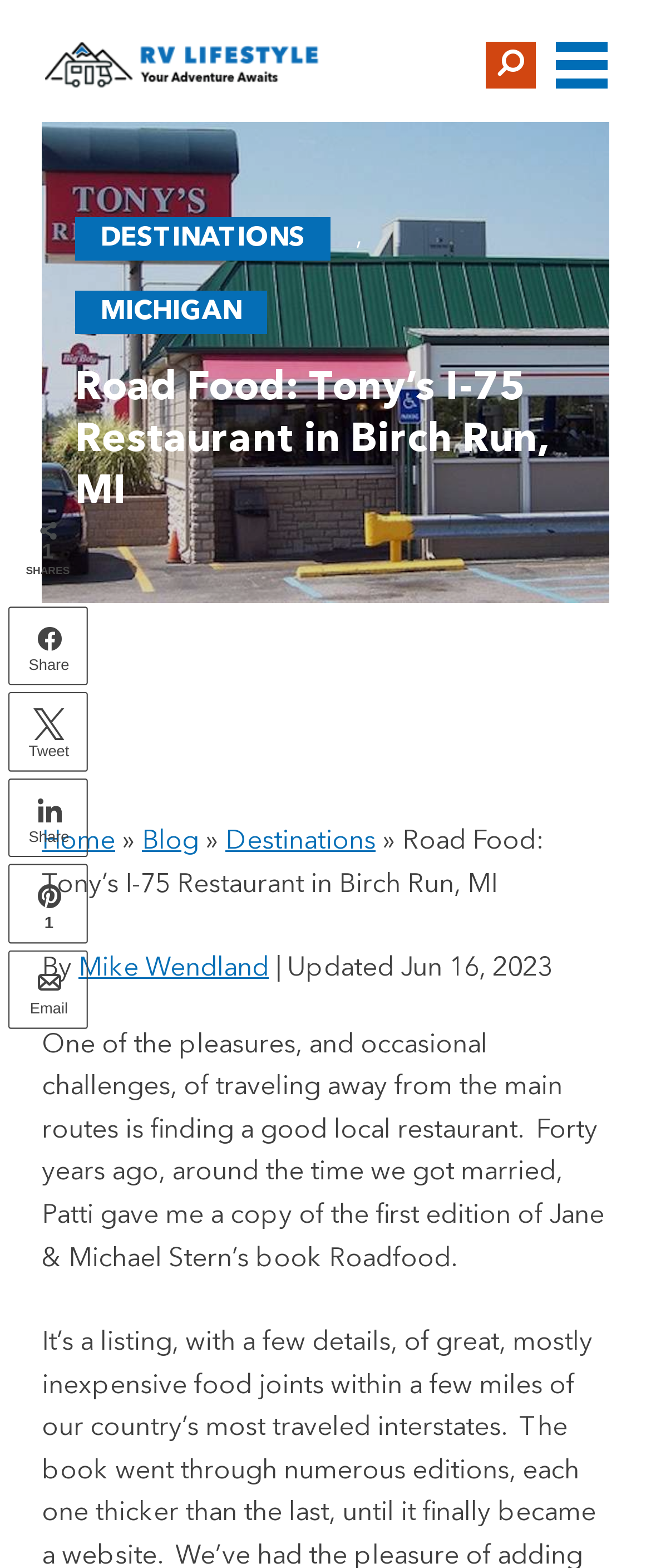Determine the bounding box coordinates for the clickable element to execute this instruction: "Click on the Share link". Provide the coordinates as four float numbers between 0 and 1, i.e., [left, top, right, bottom].

[0.015, 0.387, 0.136, 0.438]